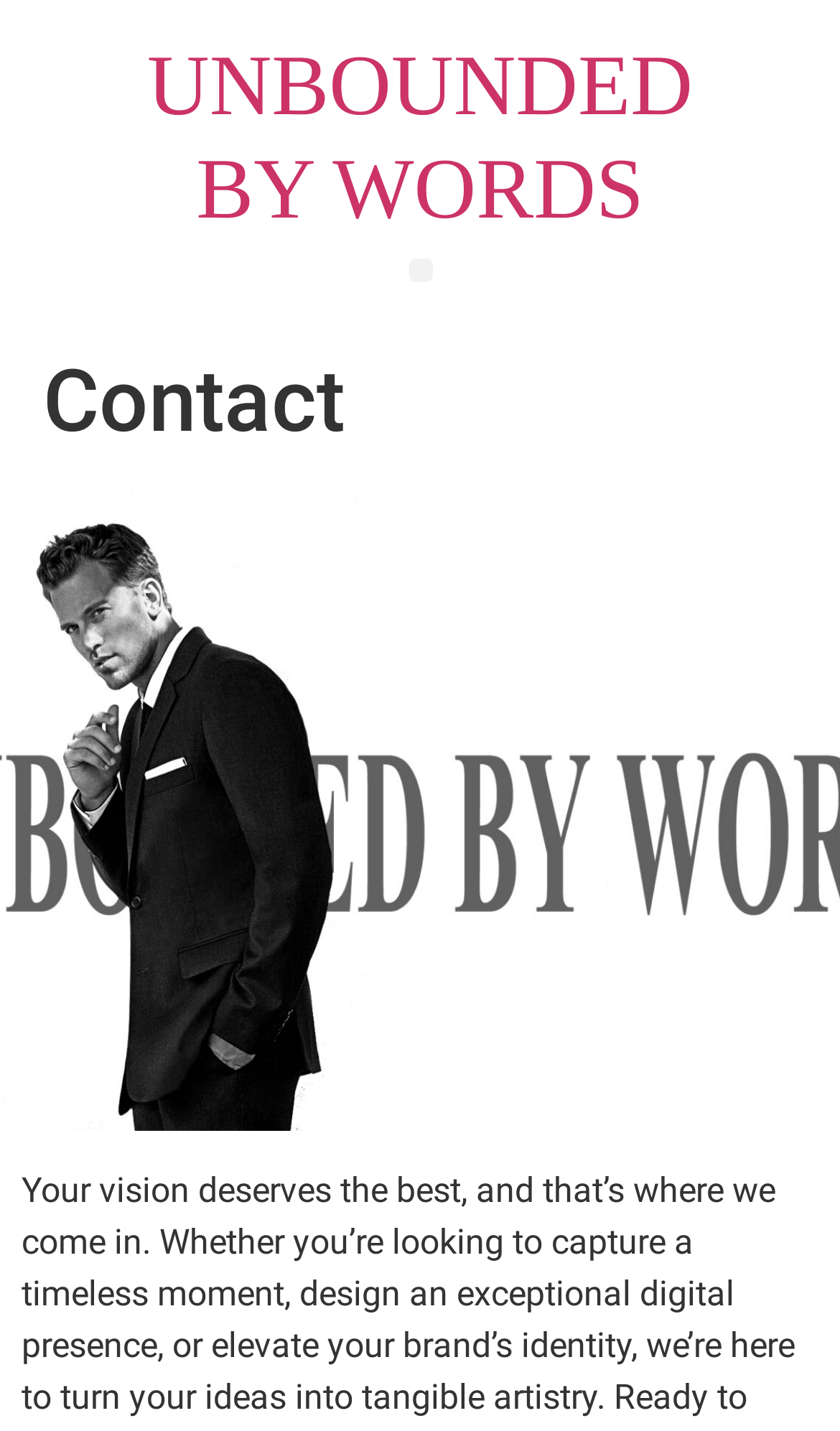Please determine the bounding box coordinates for the UI element described here. Use the format (top-left x, top-left y, bottom-right x, bottom-right y) with values bounded between 0 and 1: UNBOUNDED BY WORDS

[0.175, 0.026, 0.825, 0.166]